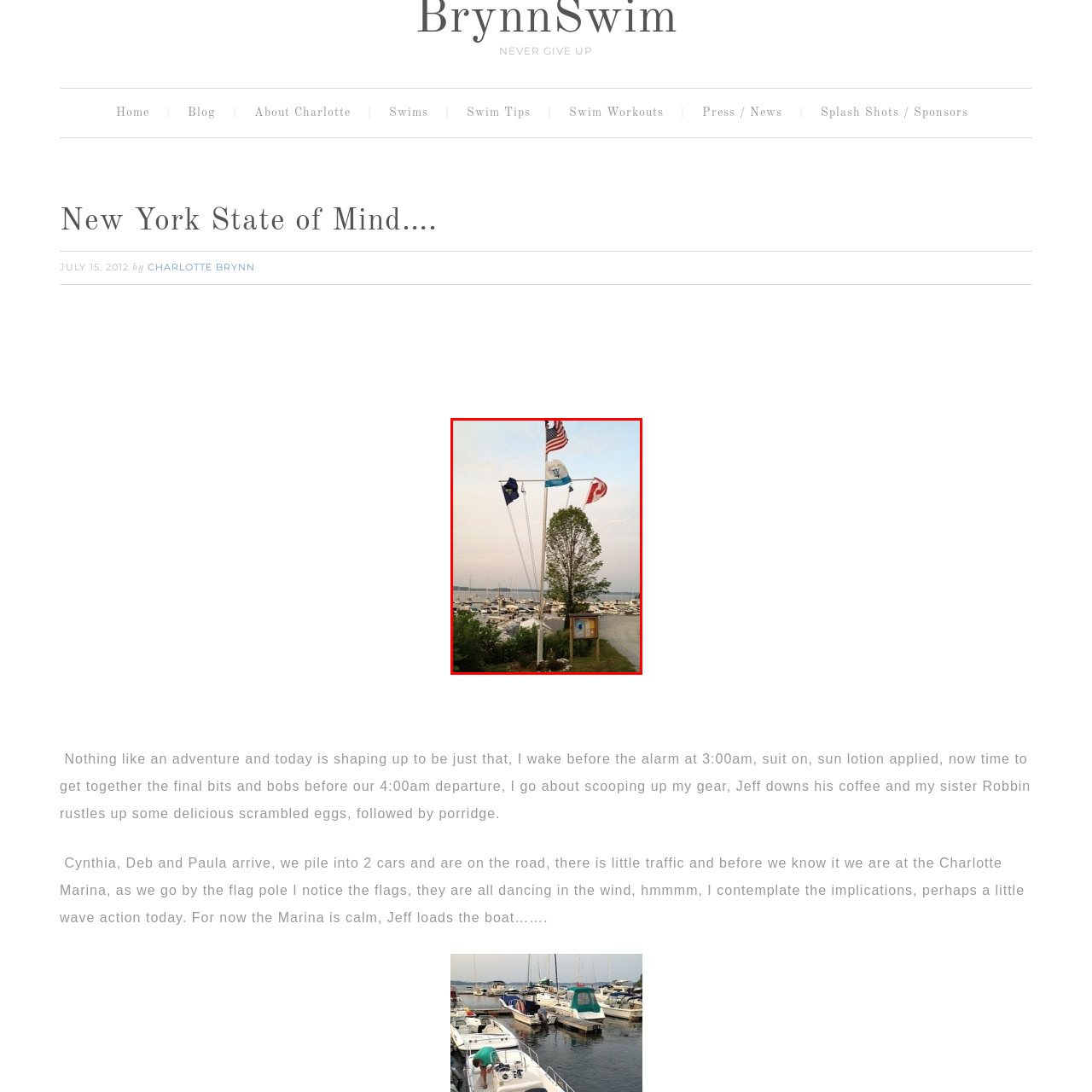Pay attention to the image inside the red rectangle, What is the time of day in the scene? Answer briefly with a single word or phrase.

Twilight